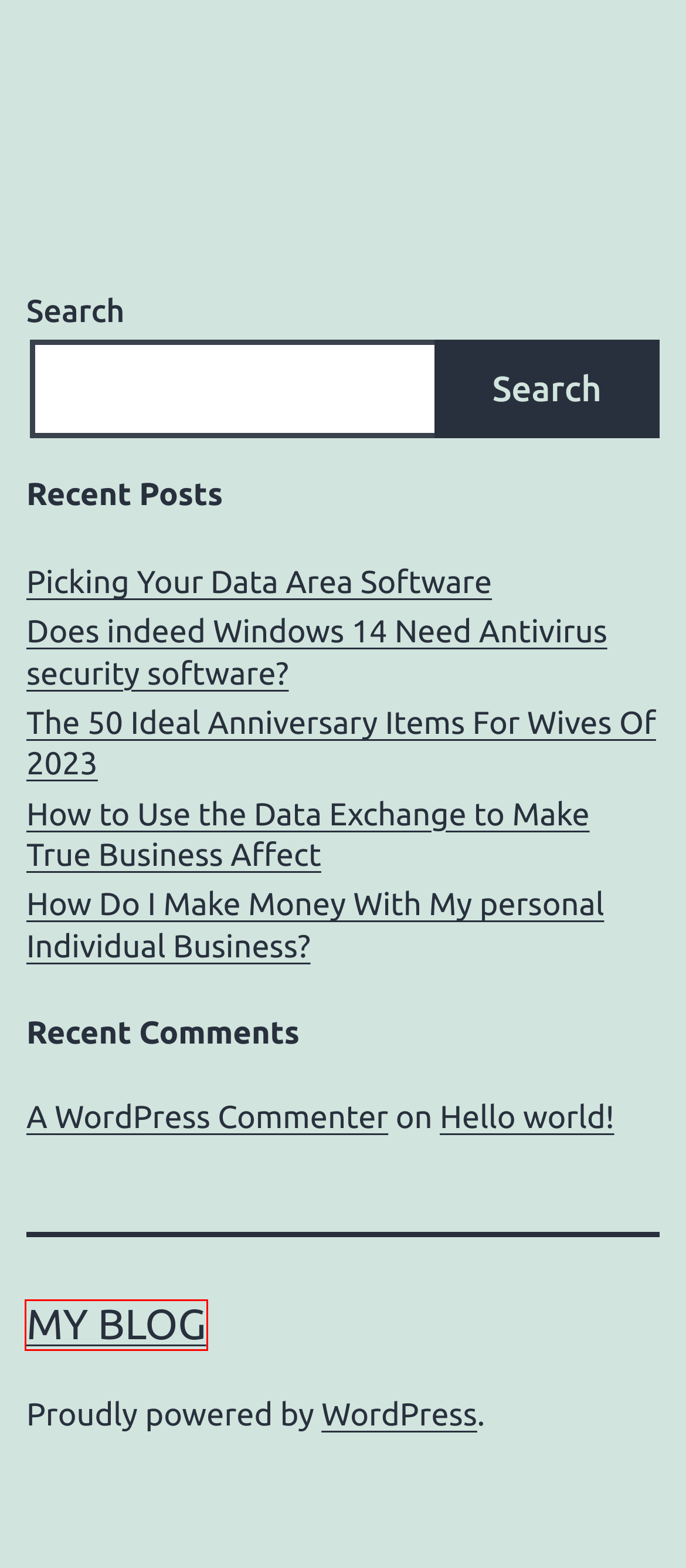Assess the screenshot of a webpage with a red bounding box and determine which webpage description most accurately matches the new page after clicking the element within the red box. Here are the options:
A. Blog Tool, Publishing Platform, and CMS – WordPress.org
B. The 50 Ideal Anniversary Items For Wives Of 2023 – My Blog
C. Does indeed Windows 14 Need Antivirus security software? – My Blog
D. My Blog – My WordPress Blog
E. Hello world! – My Blog
F. How Do I Make Money With My personal Individual Business? – My Blog
G. How to Use the Data Exchange to Make True Business Affect – My Blog
H. Picking Your Data Area Software – My Blog

D